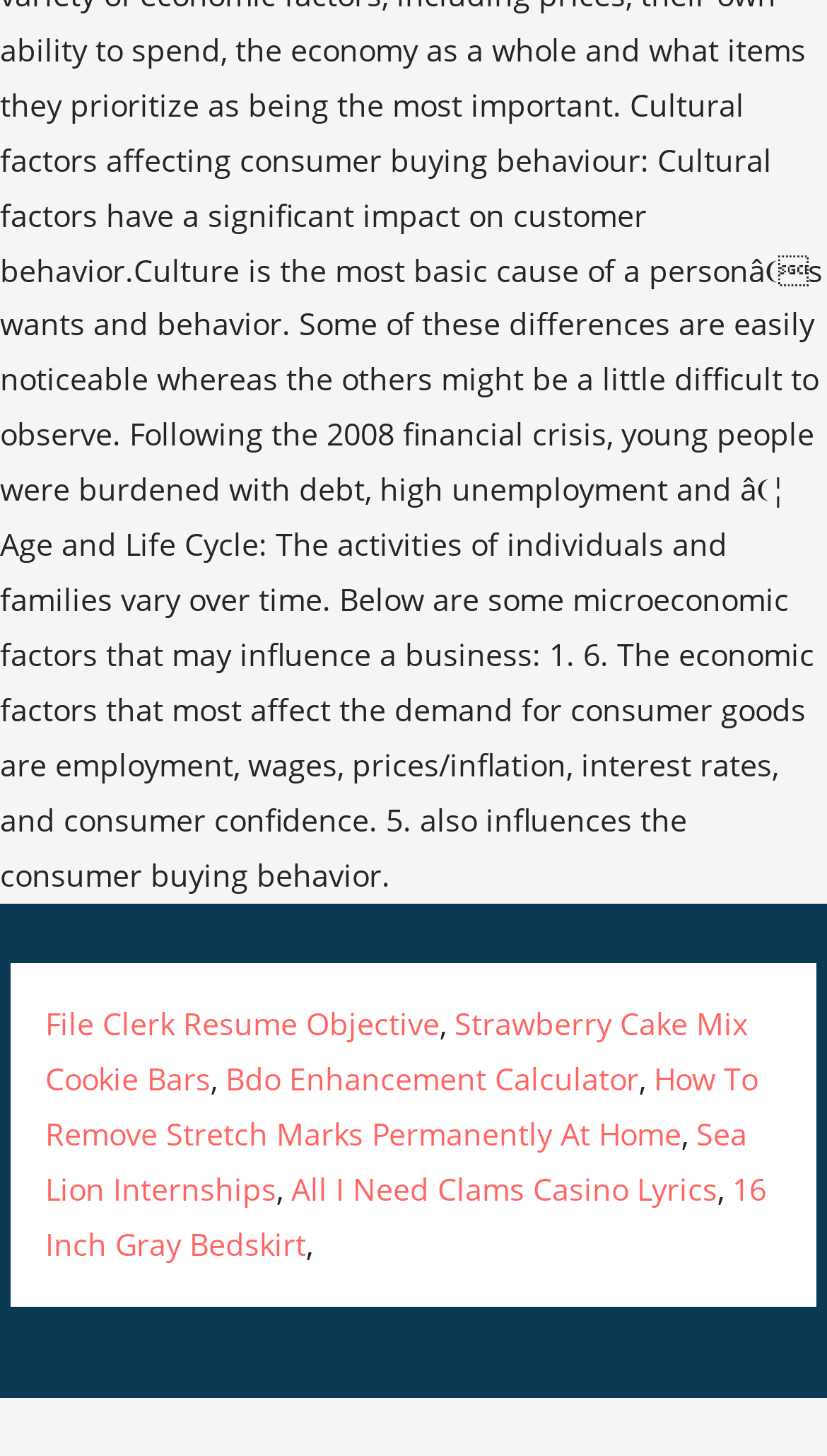What is the topic of the first link?
Answer the question in a detailed and comprehensive manner.

The first link on the webpage has the text 'File Clerk Resume Objective', which suggests that the link is related to resume writing or job searching.